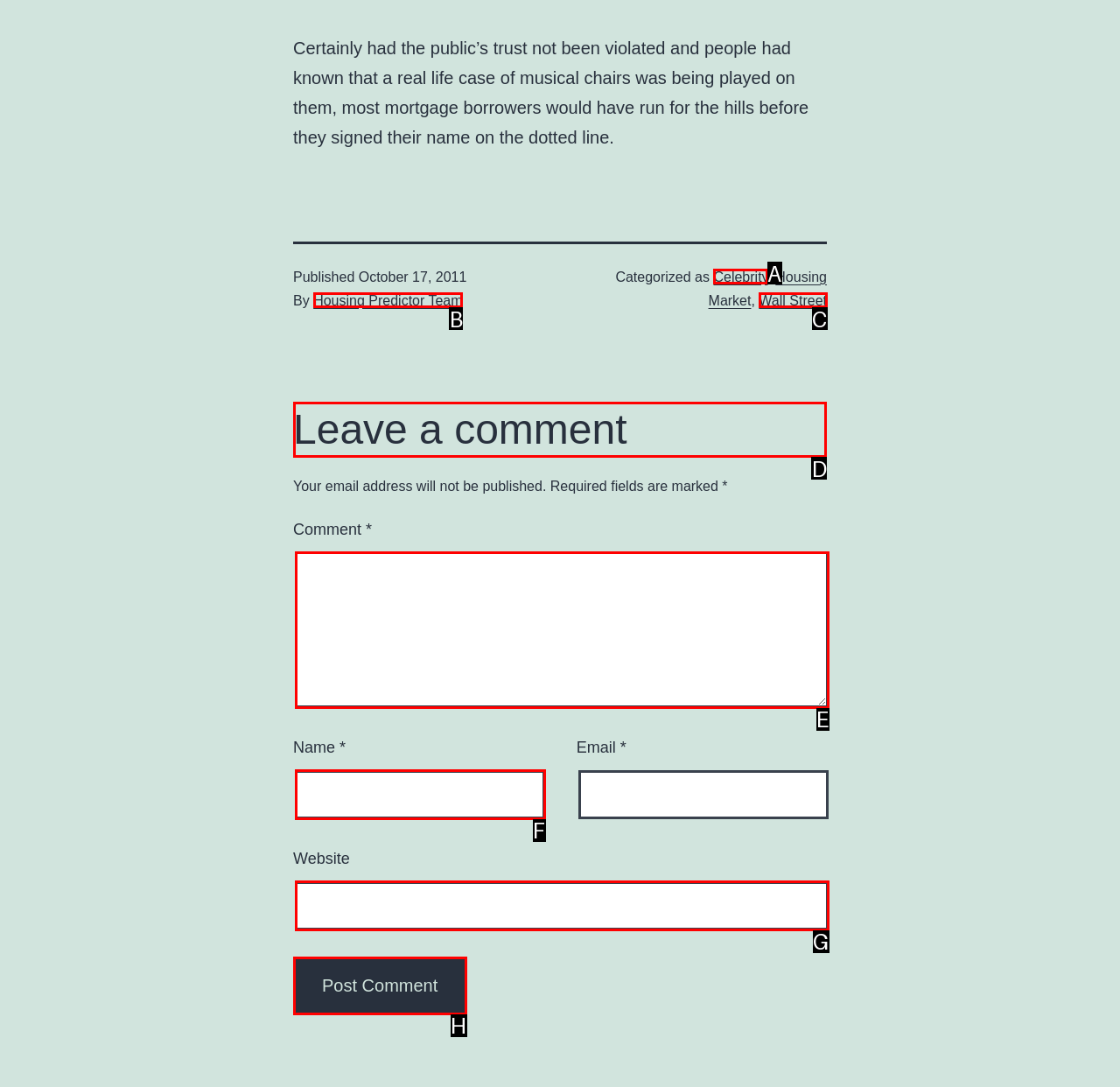Tell me which letter corresponds to the UI element that should be clicked to fulfill this instruction: Leave a comment
Answer using the letter of the chosen option directly.

D